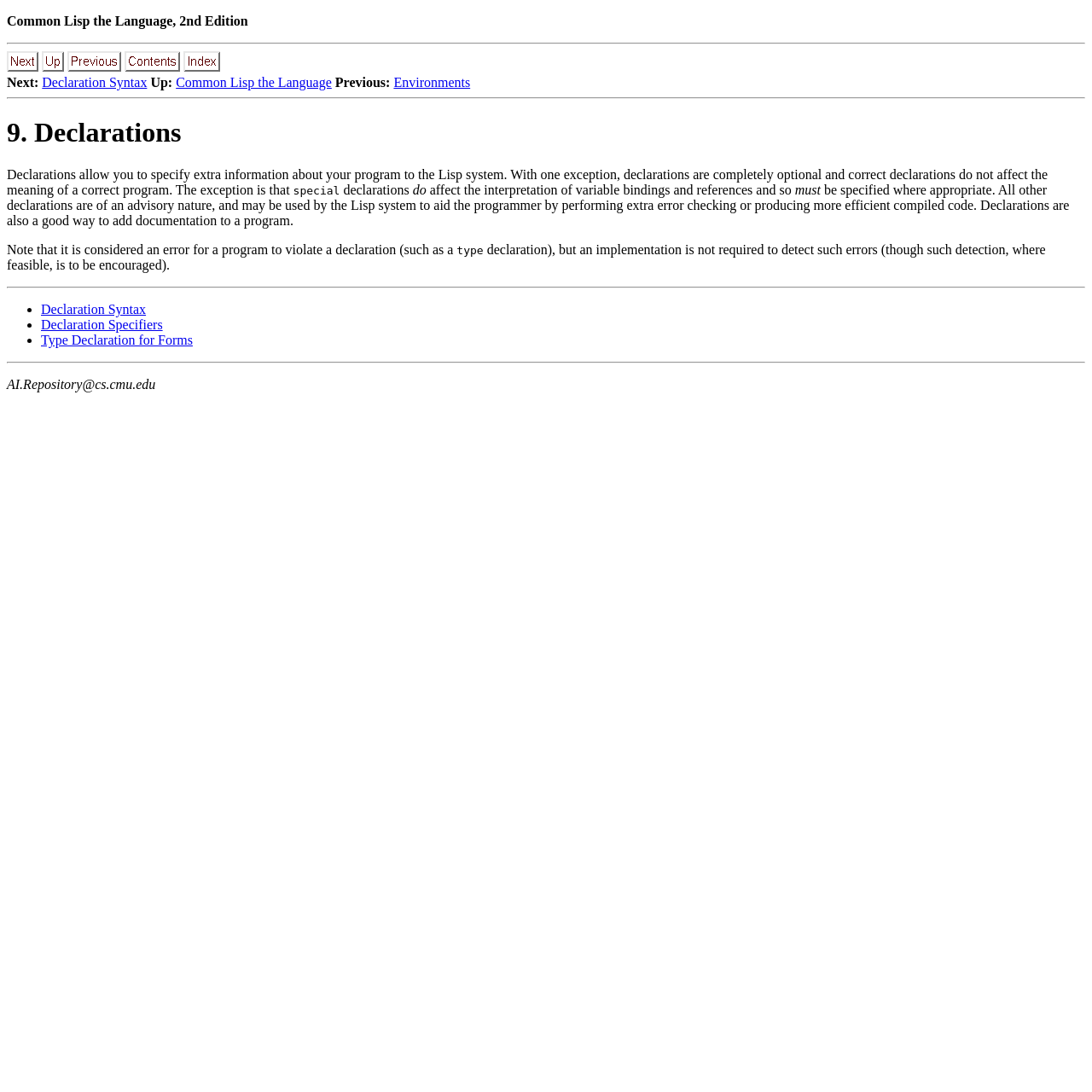Look at the image and write a detailed answer to the question: 
What is the name of the email address at the bottom of the page?

I found the email address at the bottom of the page by looking at the StaticText element with the text 'AI.Repository@cs.cmu.edu'.